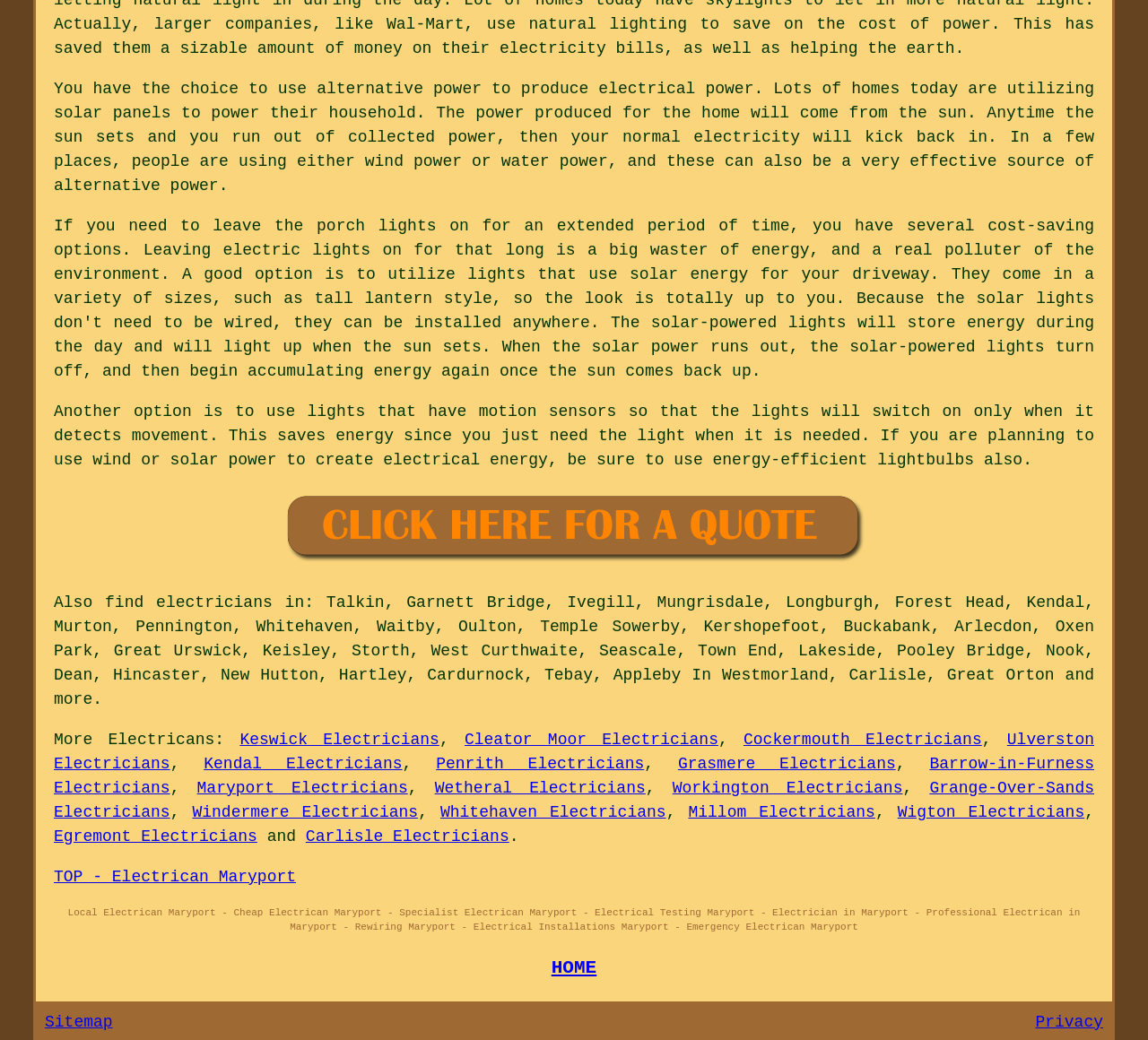Determine the bounding box coordinates for the clickable element required to fulfill the instruction: "find electricians". Provide the coordinates as four float numbers between 0 and 1, i.e., [left, top, right, bottom].

[0.091, 0.571, 0.237, 0.588]